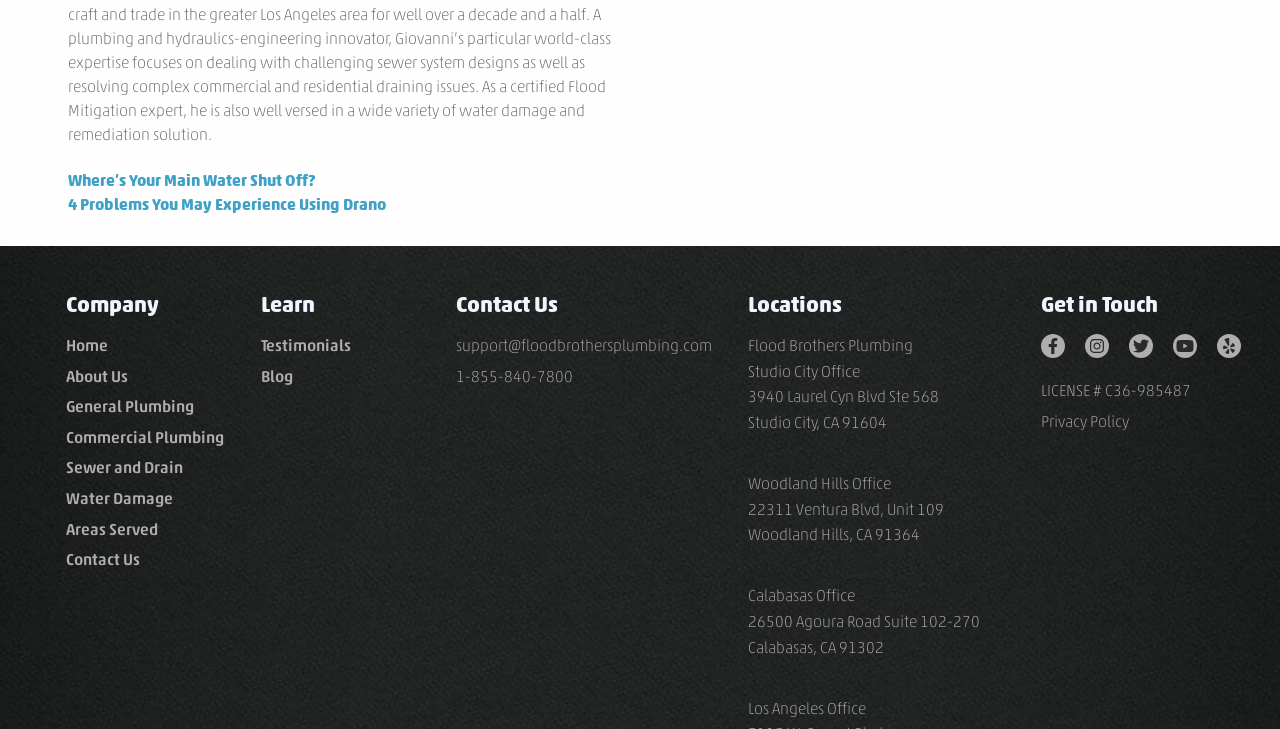Please specify the bounding box coordinates in the format (top-left x, top-left y, bottom-right x, bottom-right y), with values ranging from 0 to 1. Identify the bounding box for the UI component described as follows: Areas Served

[0.051, 0.713, 0.123, 0.739]